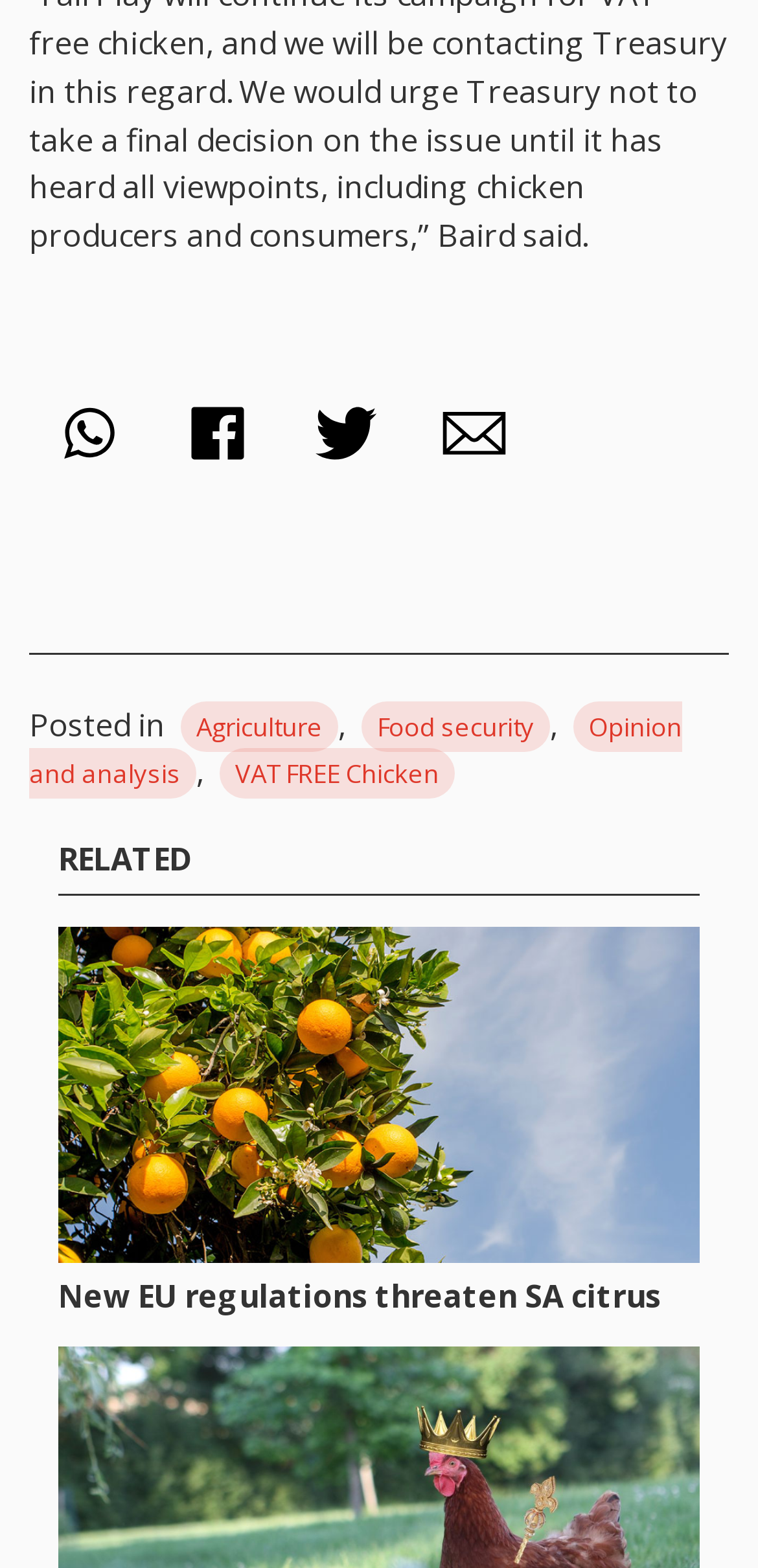What is the position of the 'RELATED' heading?
Please answer the question as detailed as possible based on the image.

The 'RELATED' heading is positioned at the top-middle of the webpage, with a bounding box coordinate of [0.077, 0.536, 0.923, 0.571], indicating its location on the page.